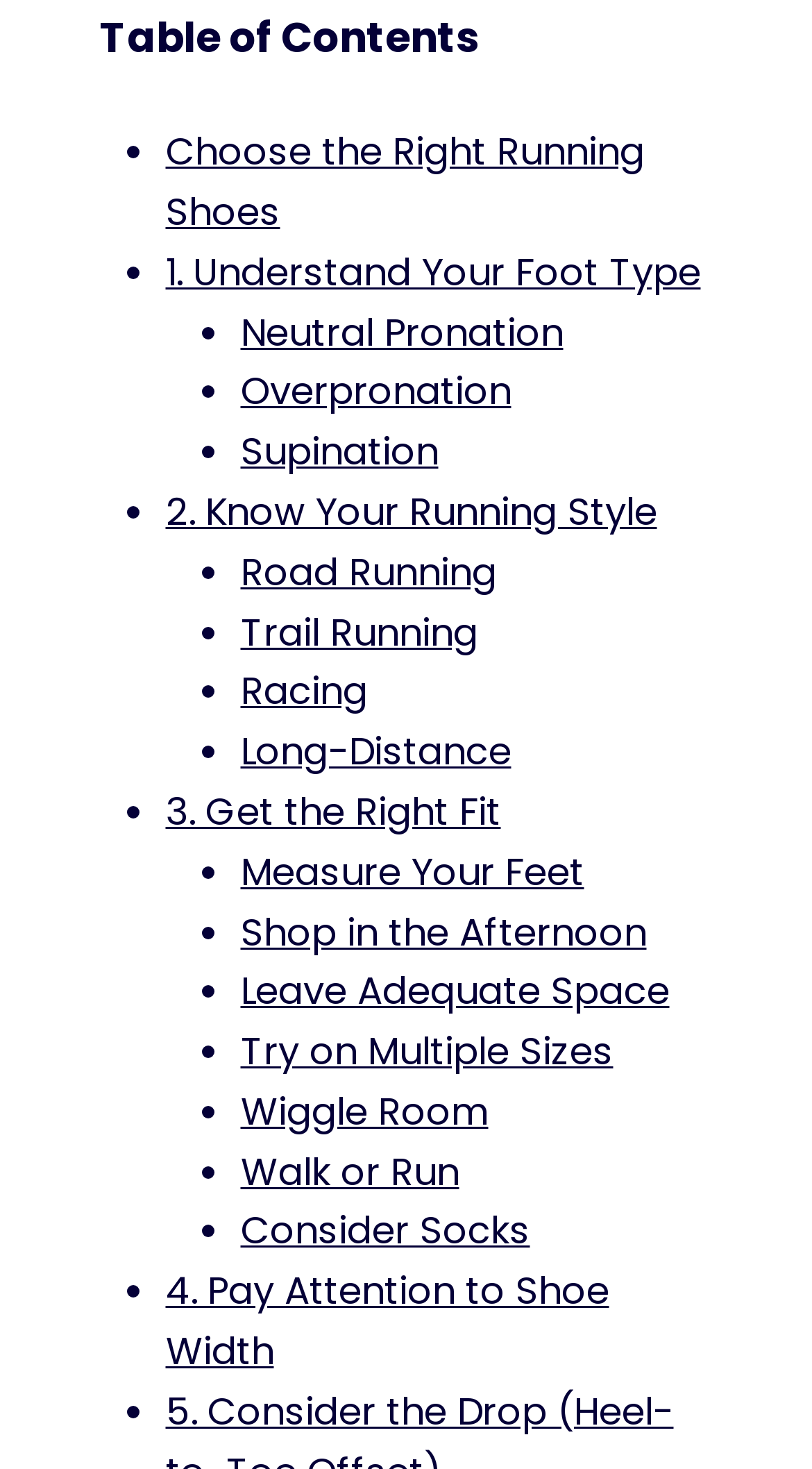How many sections are there in the webpage?
Based on the screenshot, answer the question with a single word or phrase.

4